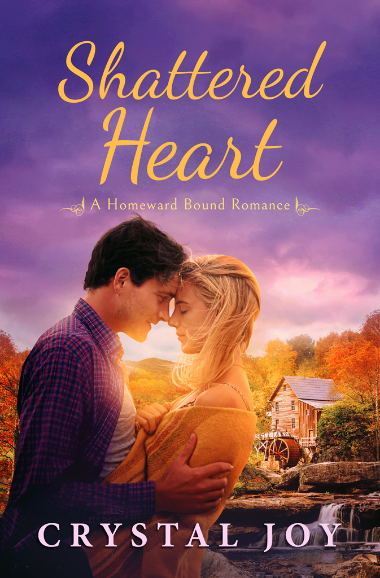Explain what is happening in the image with as much detail as possible.

The image features the book cover of "Shattered Heart," a heartfelt romance novel by Crystal Joy. Set against a picturesque backdrop of autumnal trees and a serene watermill, the cover captures a tender moment between two characters. The man, dressed in a plaid shirt, leans in closely towards a woman with flowing blonde hair, who is wrapped in a soft, warm garment. Their expressions convey deep emotion, hinting at romantic tension. The title, "Shattered Heart," elegantly adorned in golden script at the top, is complemented by the subtitle "A Homeward Bound Romance," suggesting themes of love and personal journeys within the narrative. This evocative cover sets the stage for a story filled with both heartache and the potential for healing as the characters navigate complex relationships and life challenges.